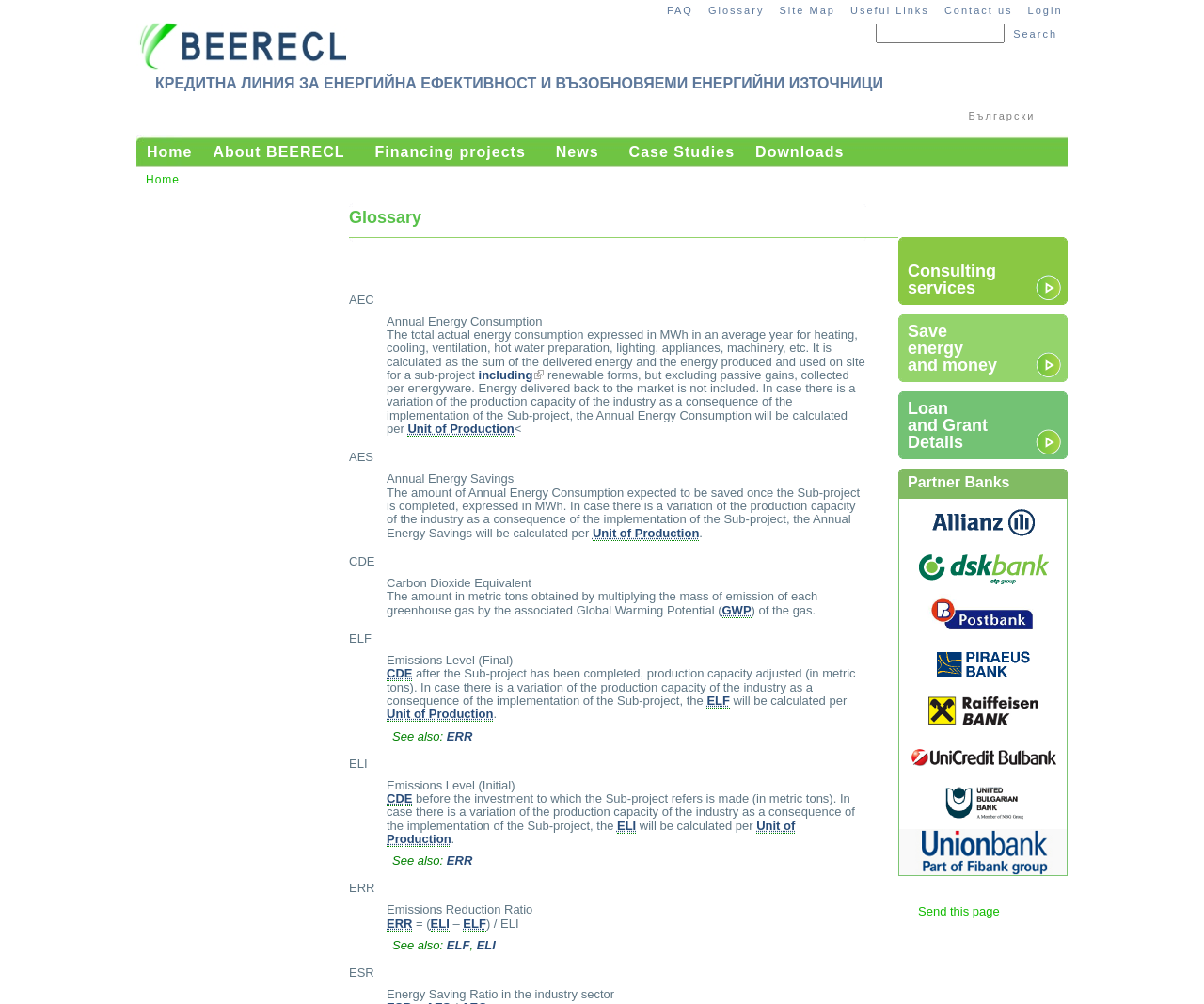Find the bounding box coordinates of the area to click in order to follow the instruction: "view Glossary".

[0.29, 0.206, 0.884, 0.237]